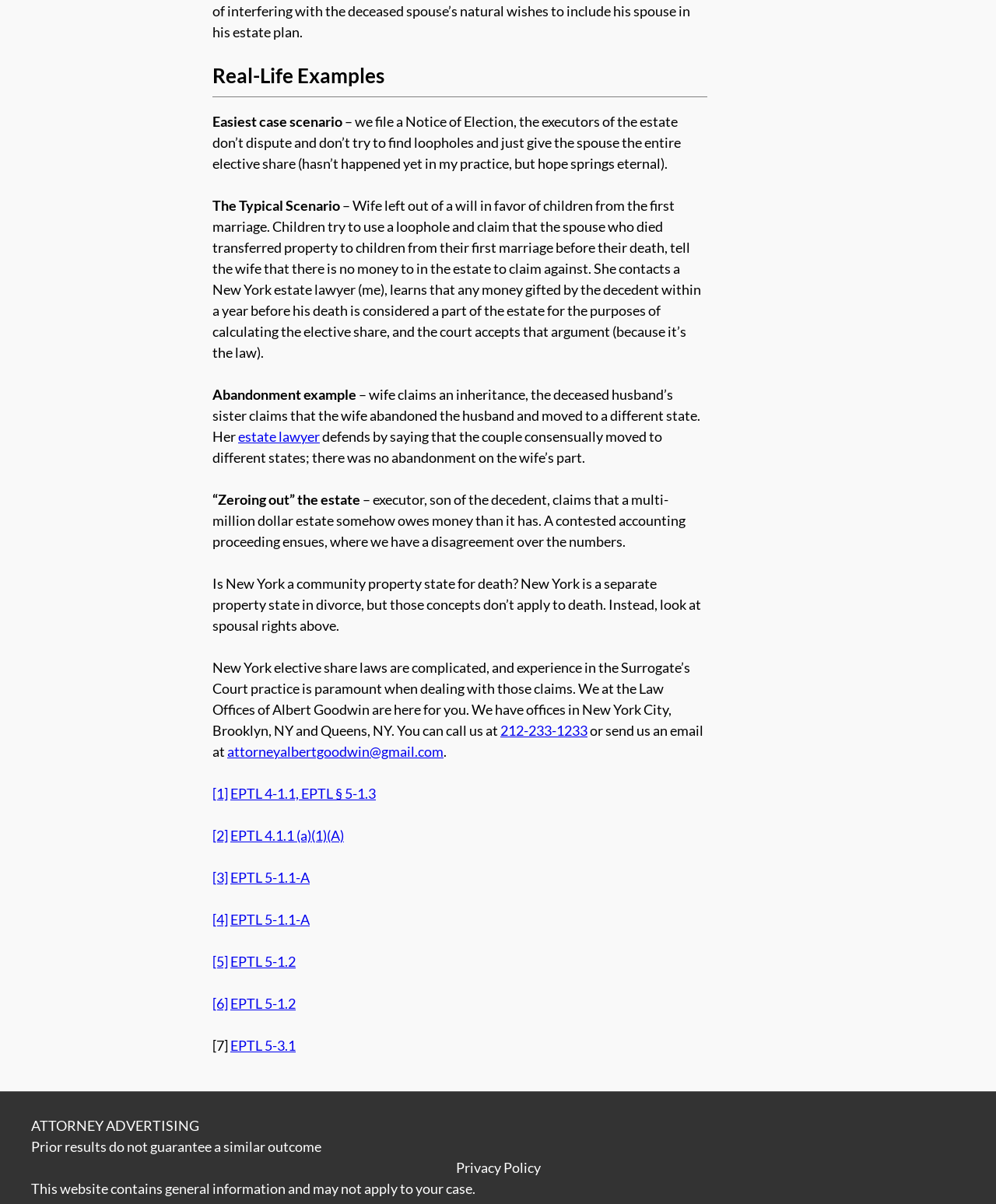Please specify the bounding box coordinates for the clickable region that will help you carry out the instruction: "Click the 'estate lawyer' link".

[0.239, 0.355, 0.321, 0.369]